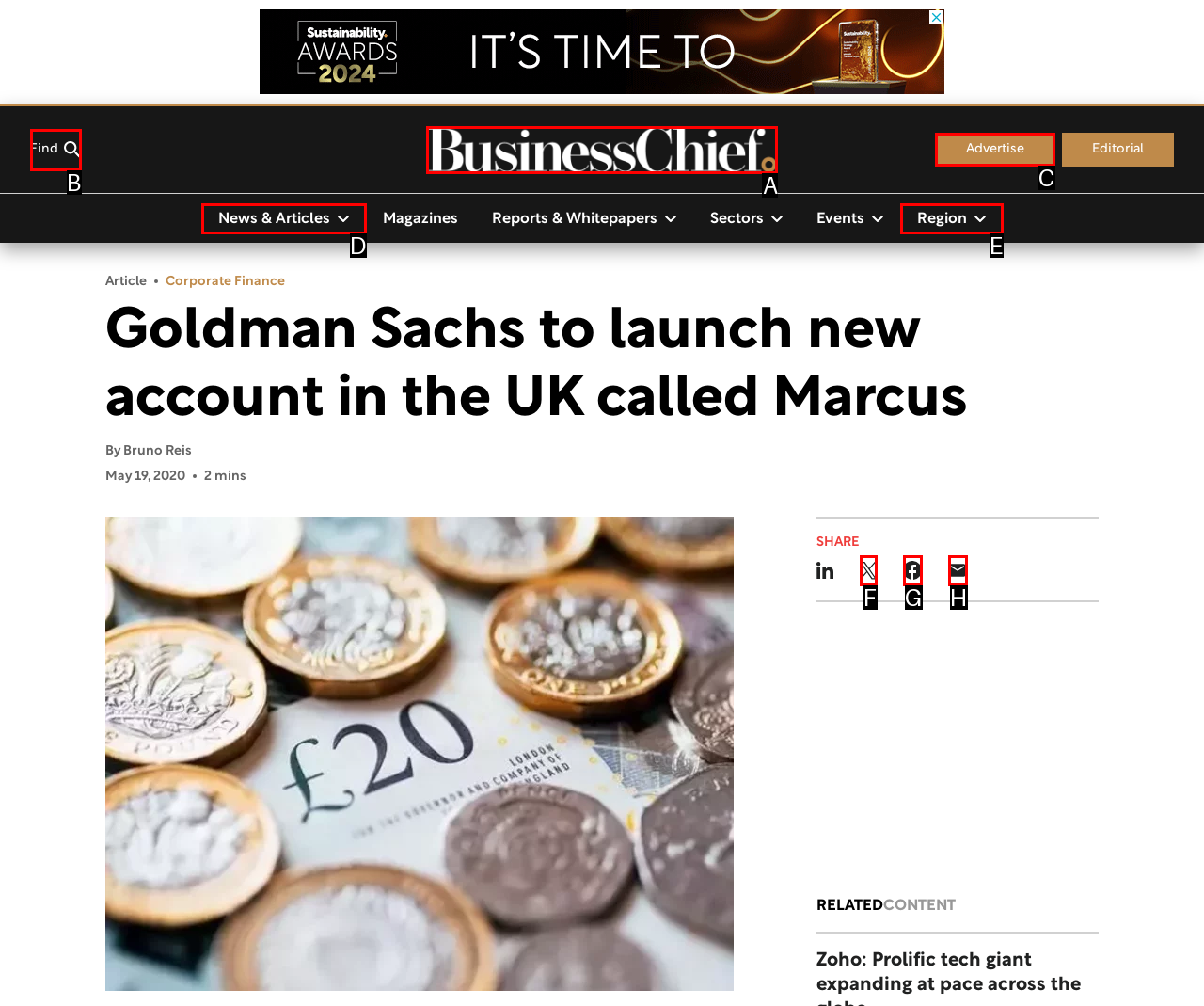Choose the HTML element that needs to be clicked for the given task: Click the 'Advertise' link Respond by giving the letter of the chosen option.

C